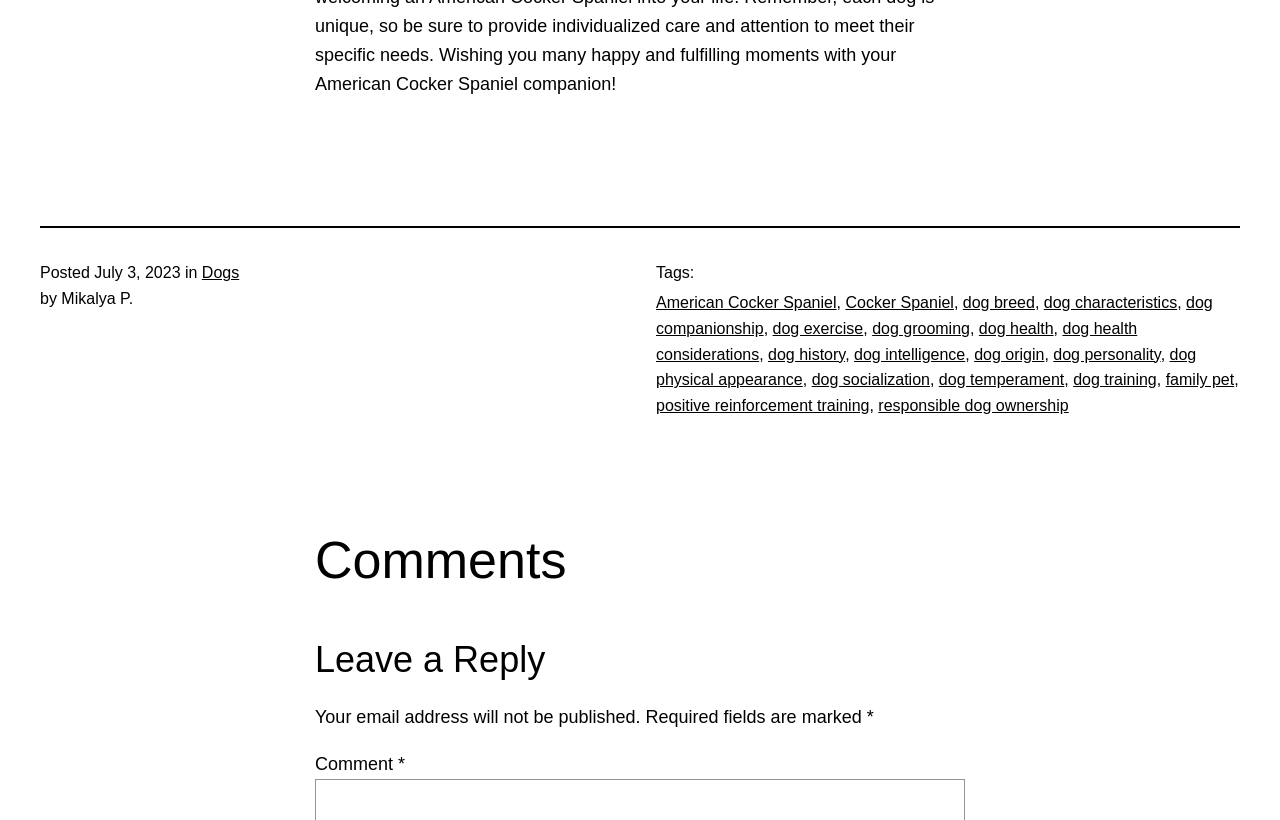Please specify the bounding box coordinates of the element that should be clicked to execute the given instruction: 'Enter a comment in the 'Comment' field'. Ensure the coordinates are four float numbers between 0 and 1, expressed as [left, top, right, bottom].

[0.246, 0.919, 0.311, 0.944]